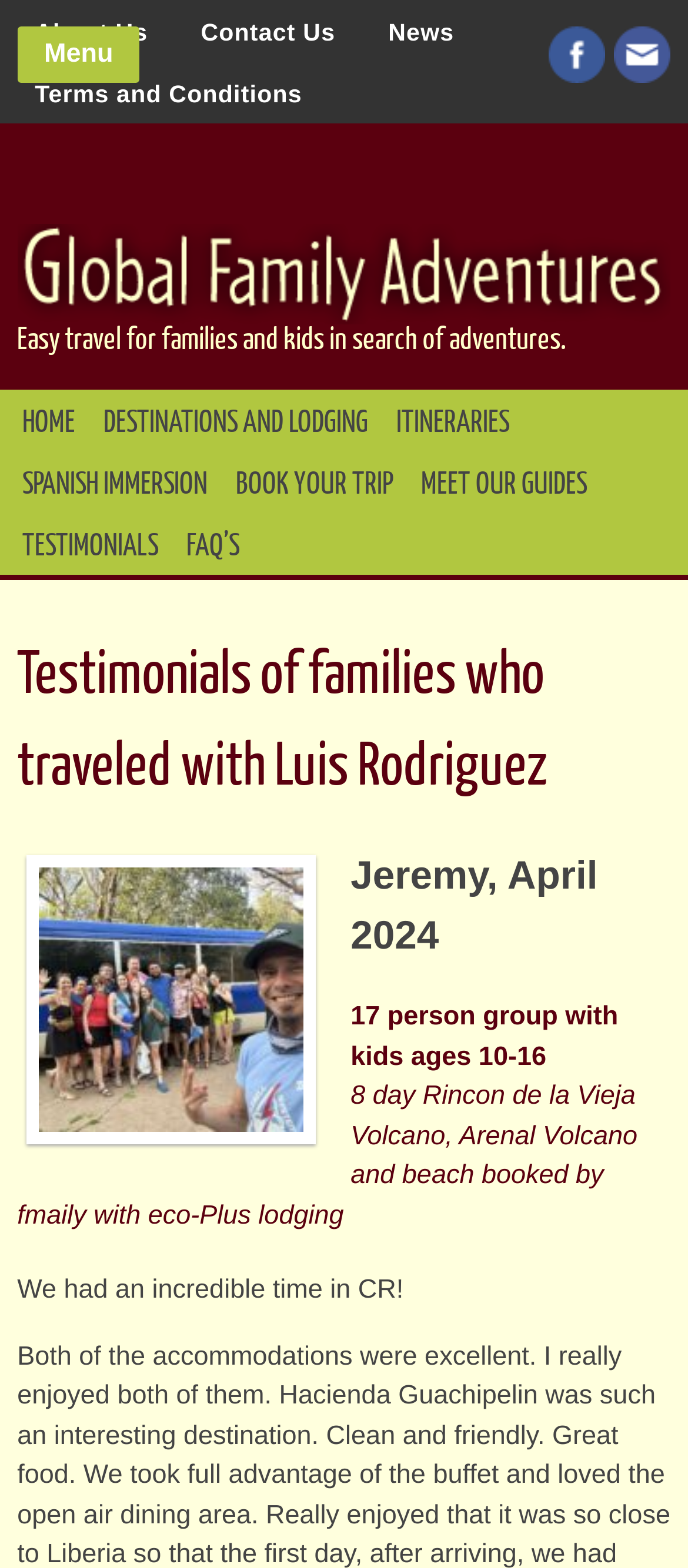Answer in one word or a short phrase: 
What type of immersion experience is offered by the website?

Spanish Immersion